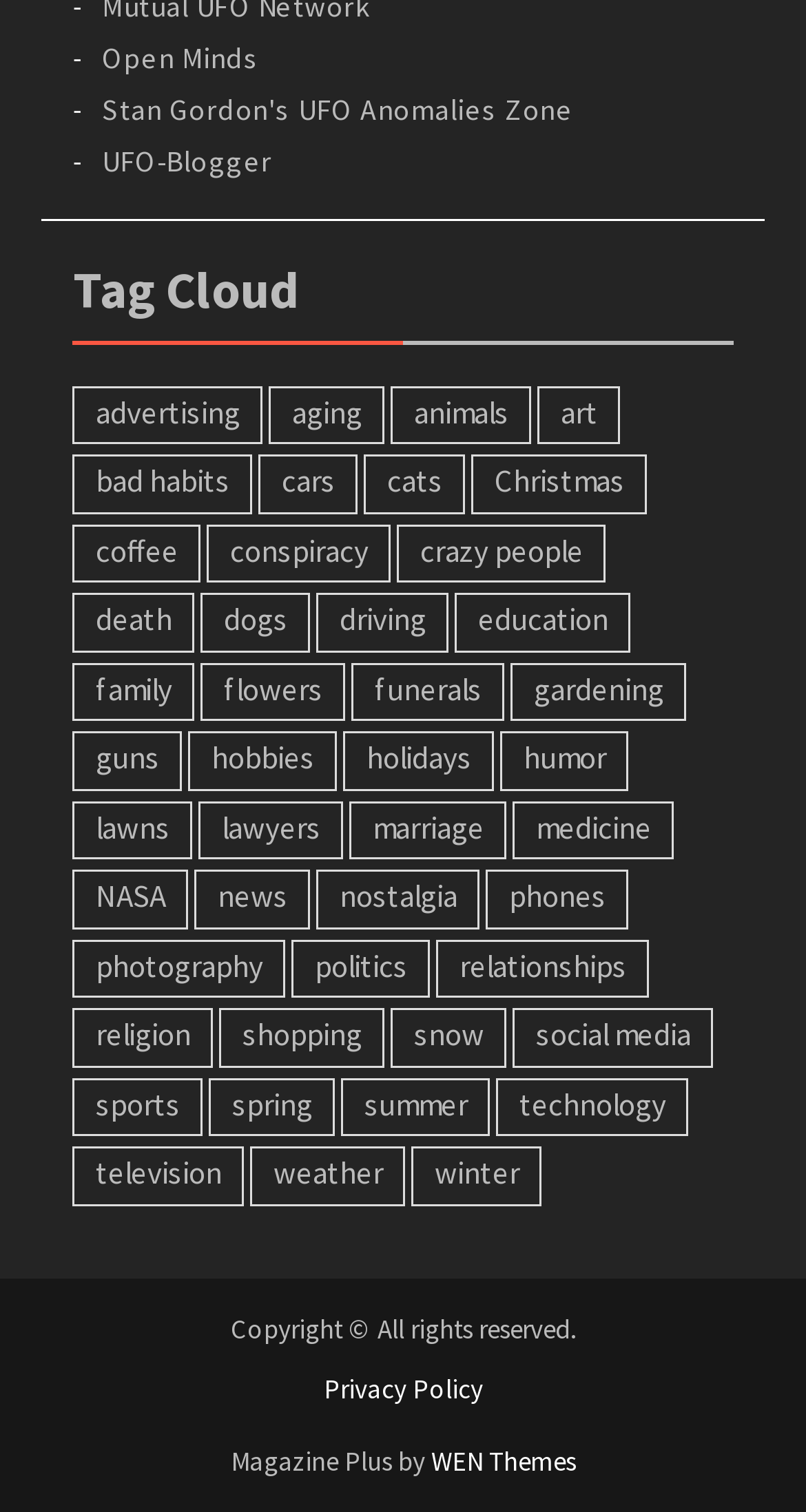What is the name of the theme provider? Based on the image, give a response in one word or a short phrase.

WEN Themes